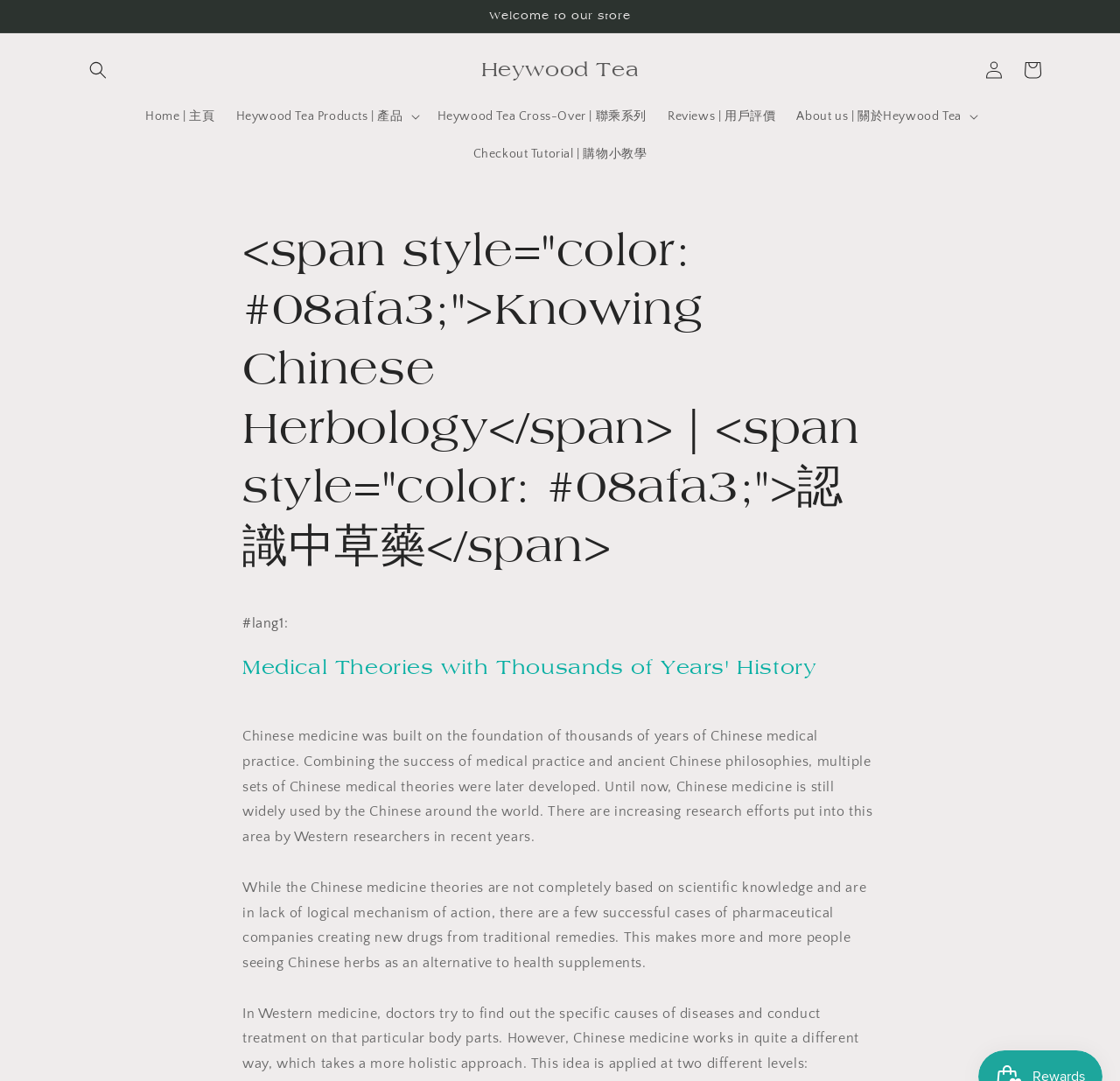Given the element description Reviews | 用戶評價, predict the bounding box coordinates for the UI element in the webpage screenshot. The format should be (top-left x, top-left y, bottom-right x, bottom-right y), and the values should be between 0 and 1.

[0.587, 0.091, 0.702, 0.125]